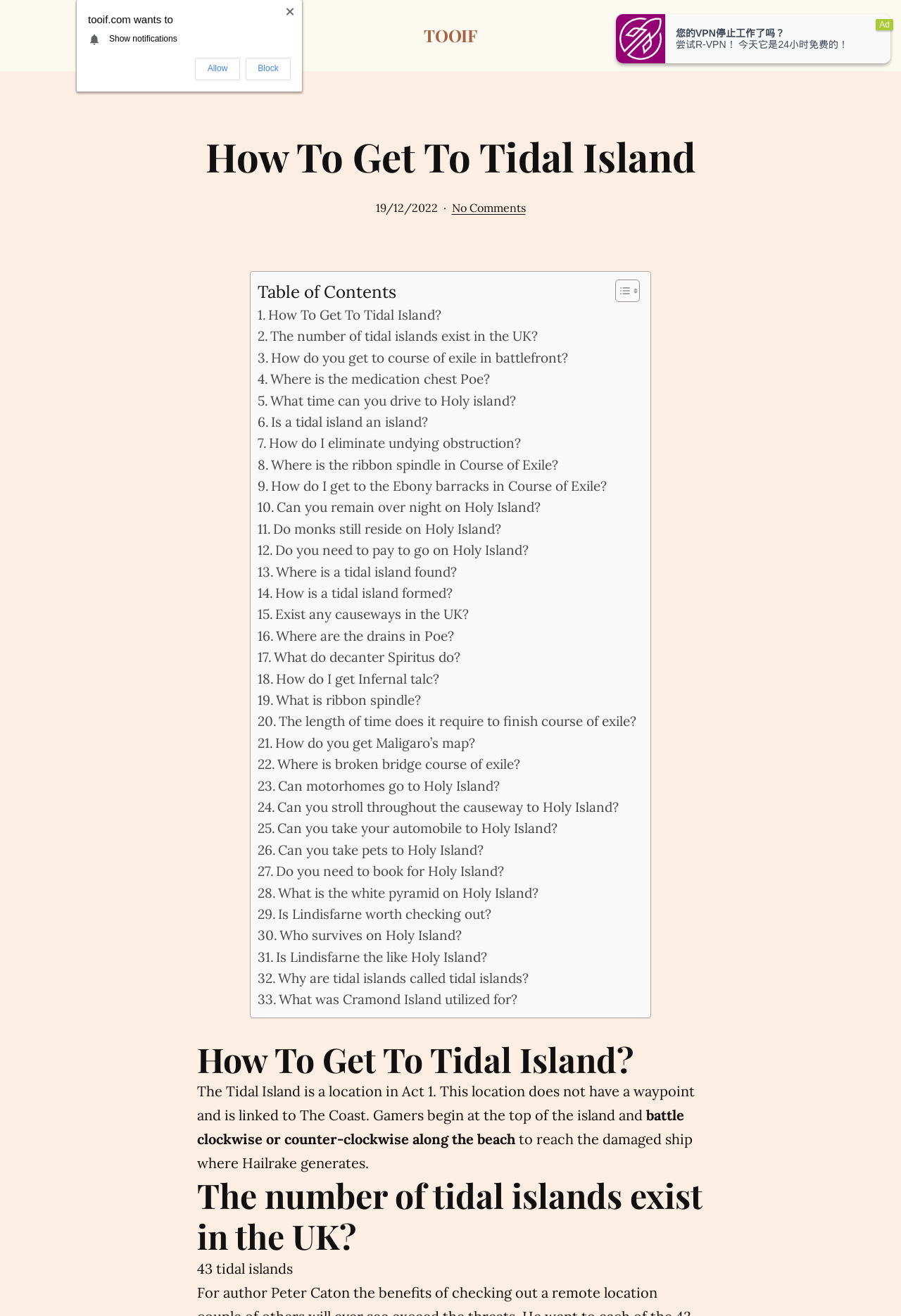Please specify the coordinates of the bounding box for the element that should be clicked to carry out this instruction: "Click on the link to toggle the table of content". The coordinates must be four float numbers between 0 and 1, formatted as [left, top, right, bottom].

[0.671, 0.212, 0.707, 0.23]